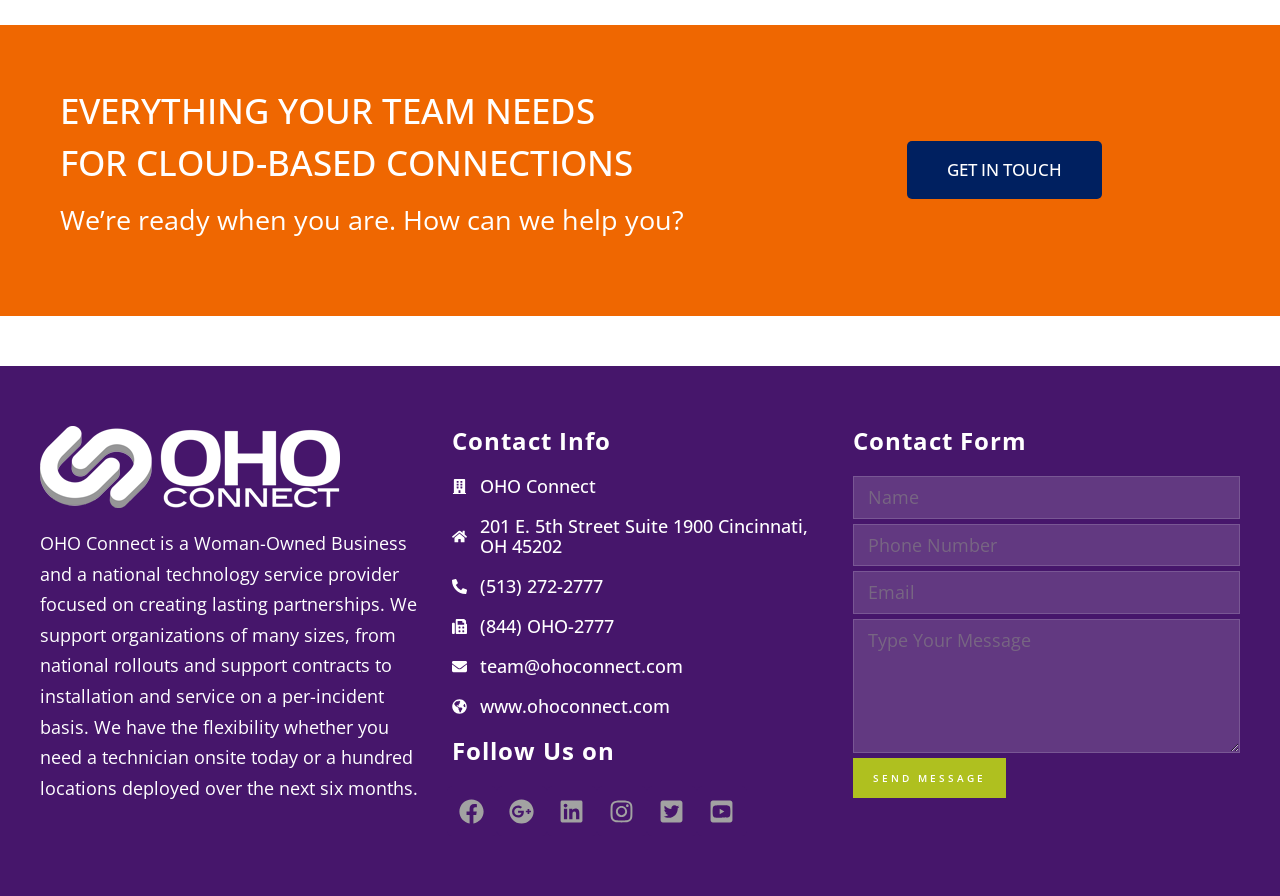Identify the bounding box of the UI component described as: "GET IN TOUCH".

[0.708, 0.158, 0.861, 0.222]